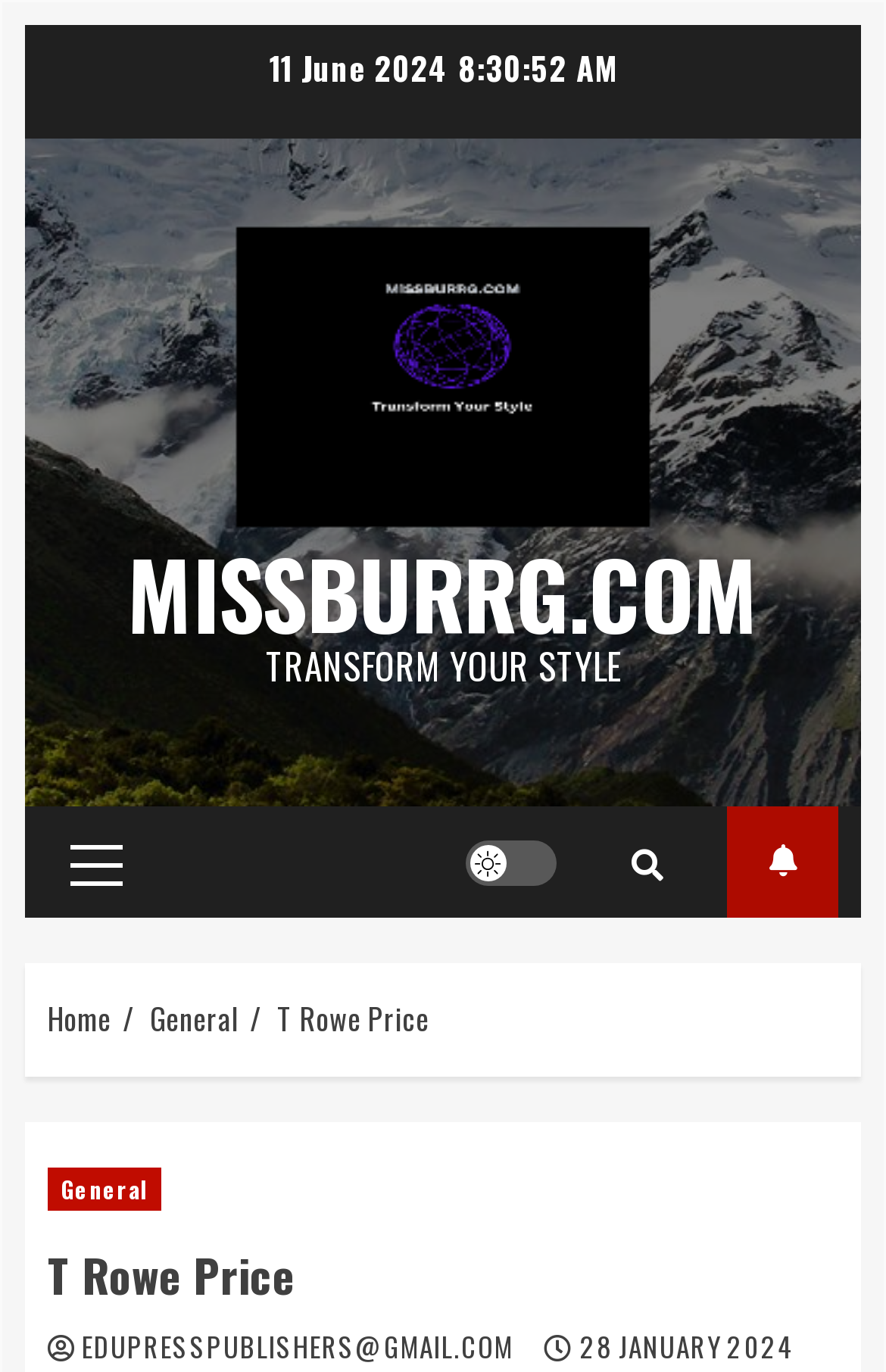Please locate the bounding box coordinates of the element that should be clicked to complete the given instruction: "Click on 'Transform Your Style'".

[0.244, 0.151, 0.756, 0.399]